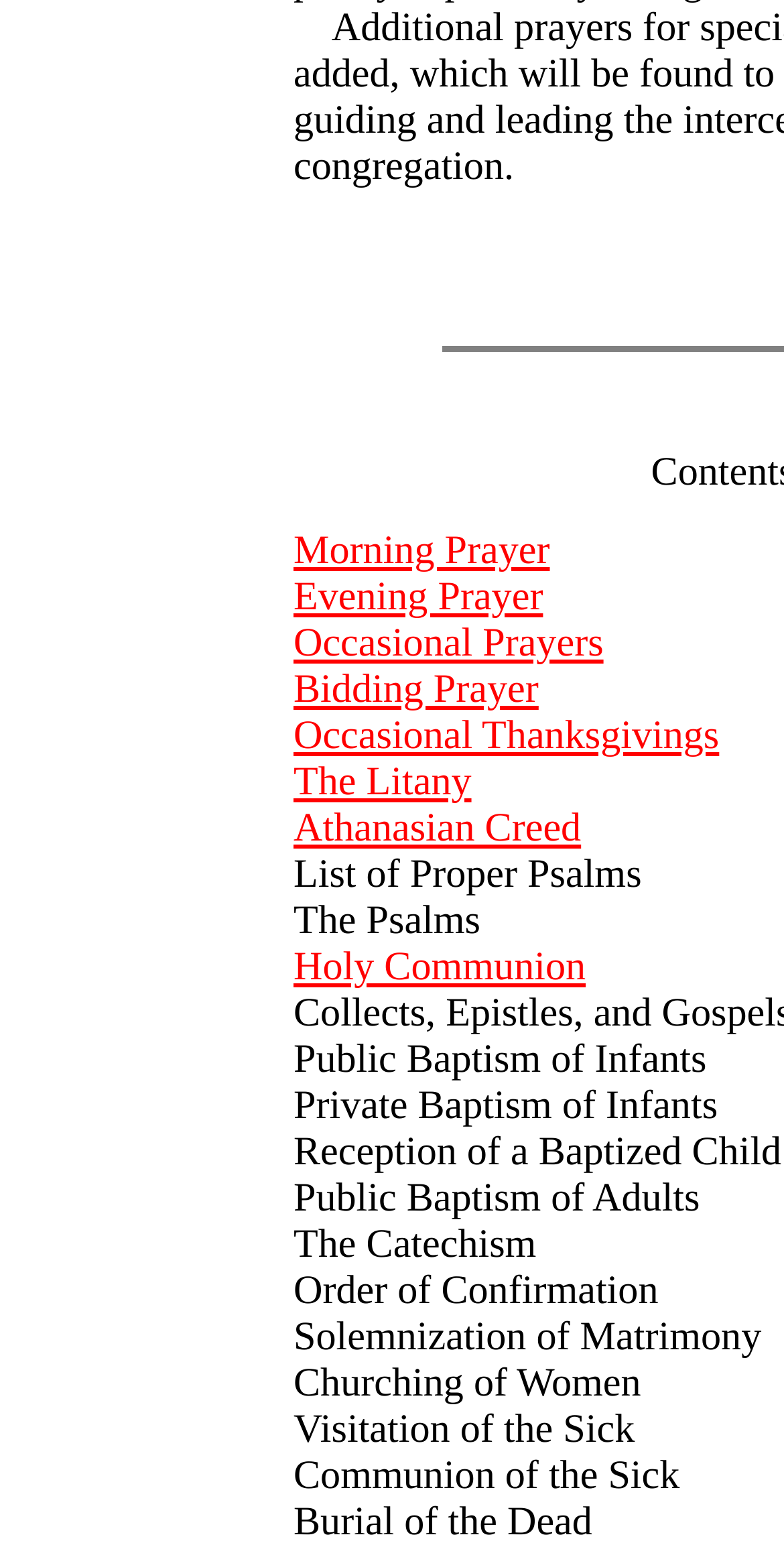Please identify the bounding box coordinates for the region that you need to click to follow this instruction: "click Morning Prayer".

[0.374, 0.343, 0.701, 0.372]